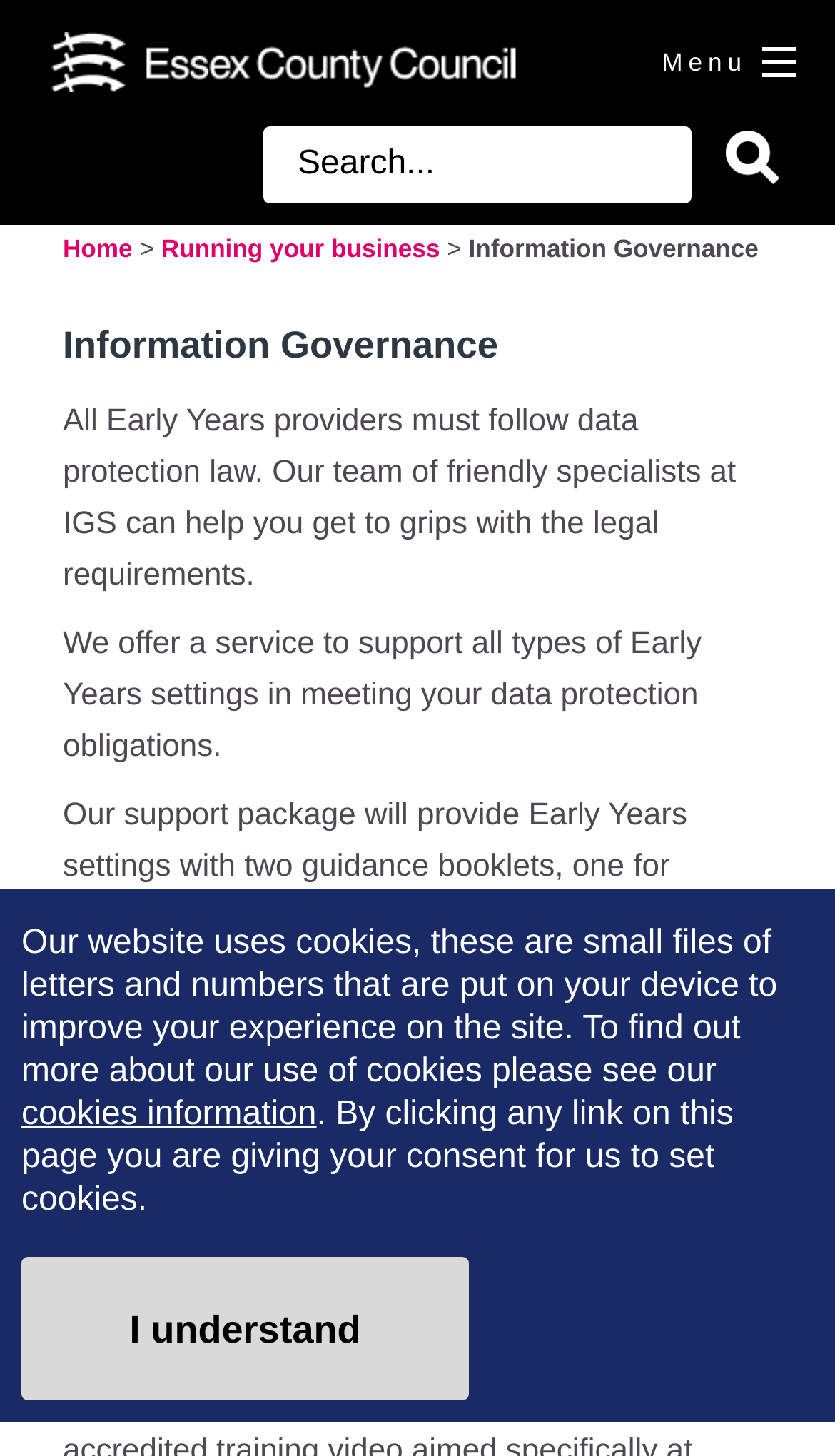Given the element description: "Running your business", predict the bounding box coordinates of this UI element. The coordinates must be four float numbers between 0 and 1, given as [left, top, right, bottom].

[0.193, 0.161, 0.527, 0.181]